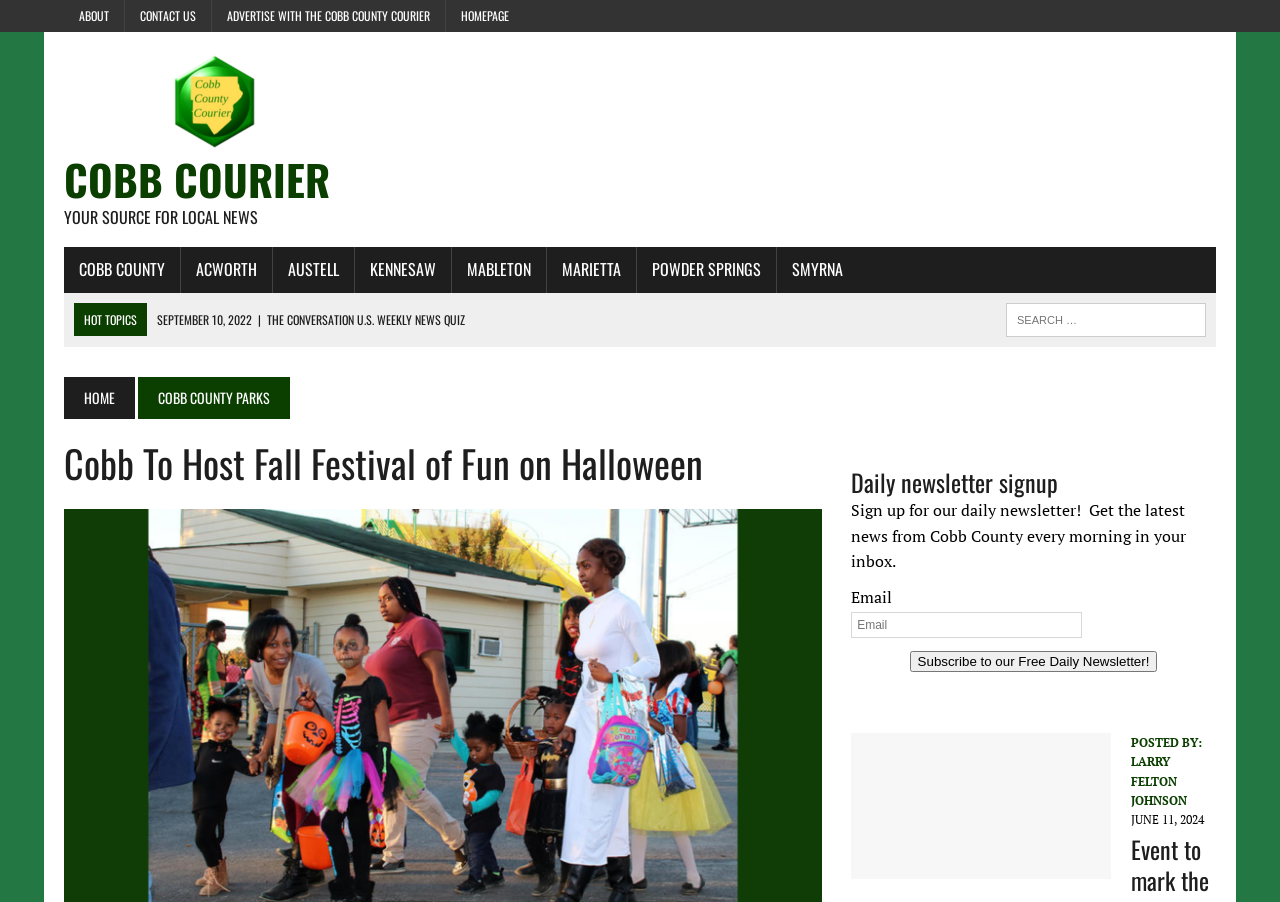Please find the bounding box coordinates of the element that you should click to achieve the following instruction: "Search for something". The coordinates should be presented as four float numbers between 0 and 1: [left, top, right, bottom].

[0.786, 0.336, 0.942, 0.374]